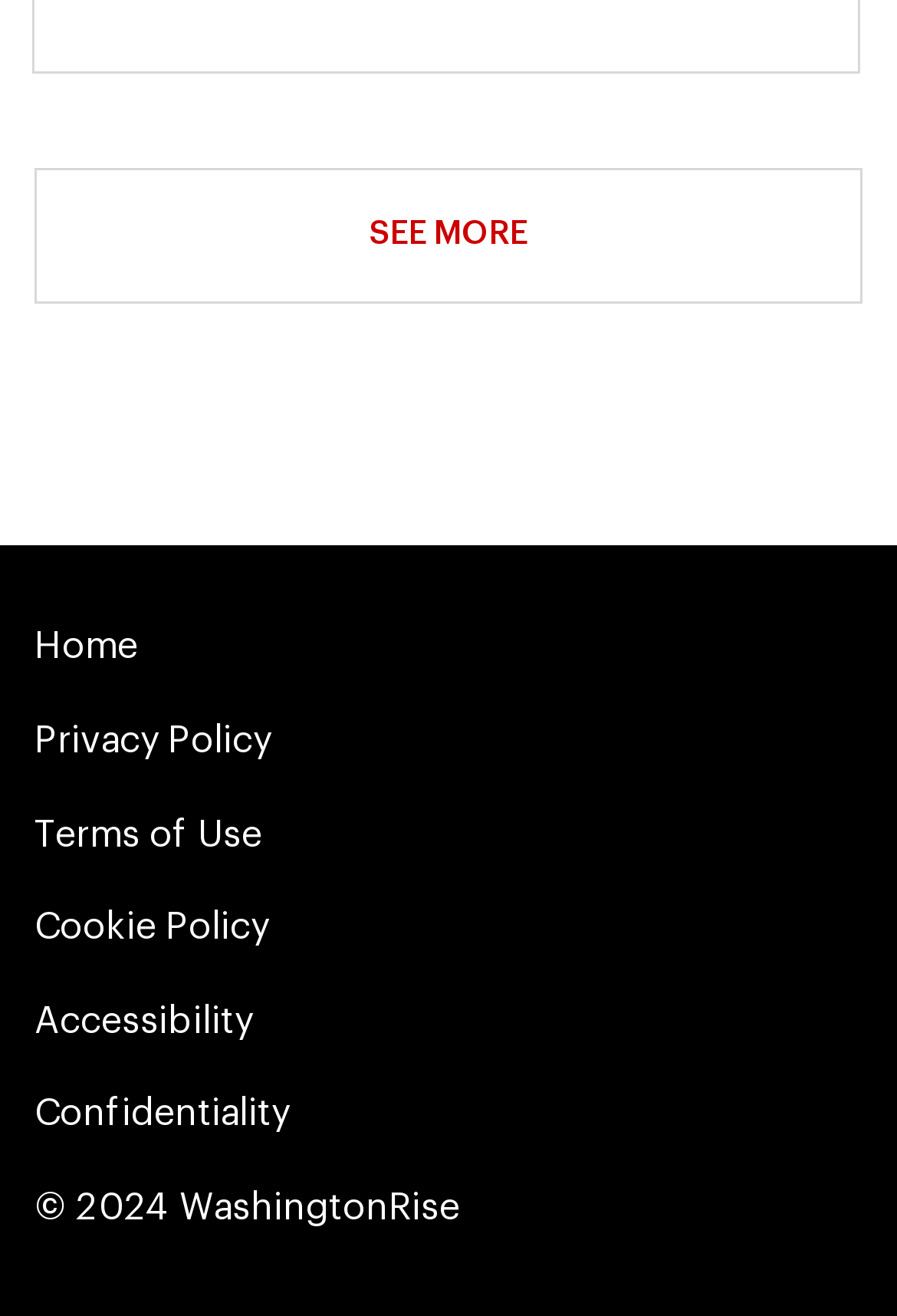Determine the bounding box coordinates for the clickable element to execute this instruction: "access Terms of Use". Provide the coordinates as four float numbers between 0 and 1, i.e., [left, top, right, bottom].

[0.038, 0.62, 0.292, 0.648]